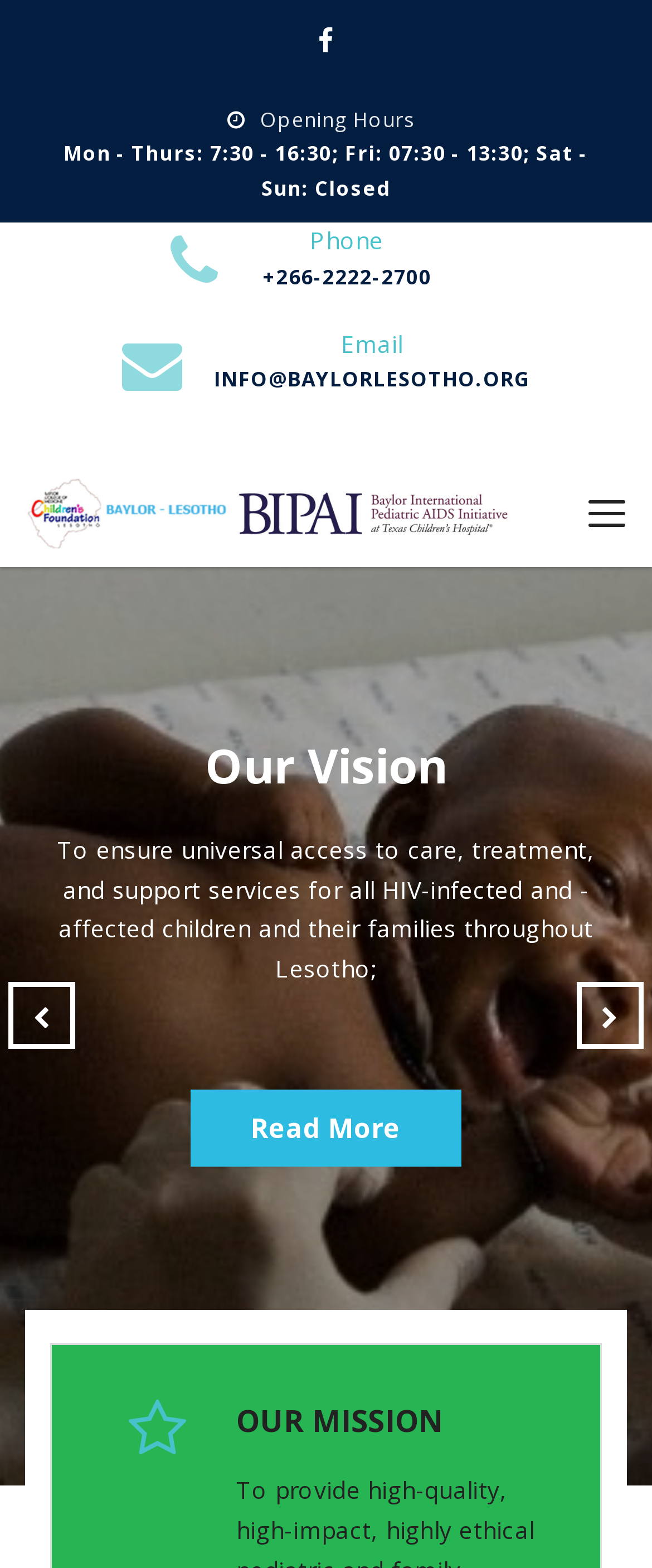Respond to the question below with a concise word or phrase:
What is the primary role of BCMCF?

Provide medical, social, psychosocial, and support services